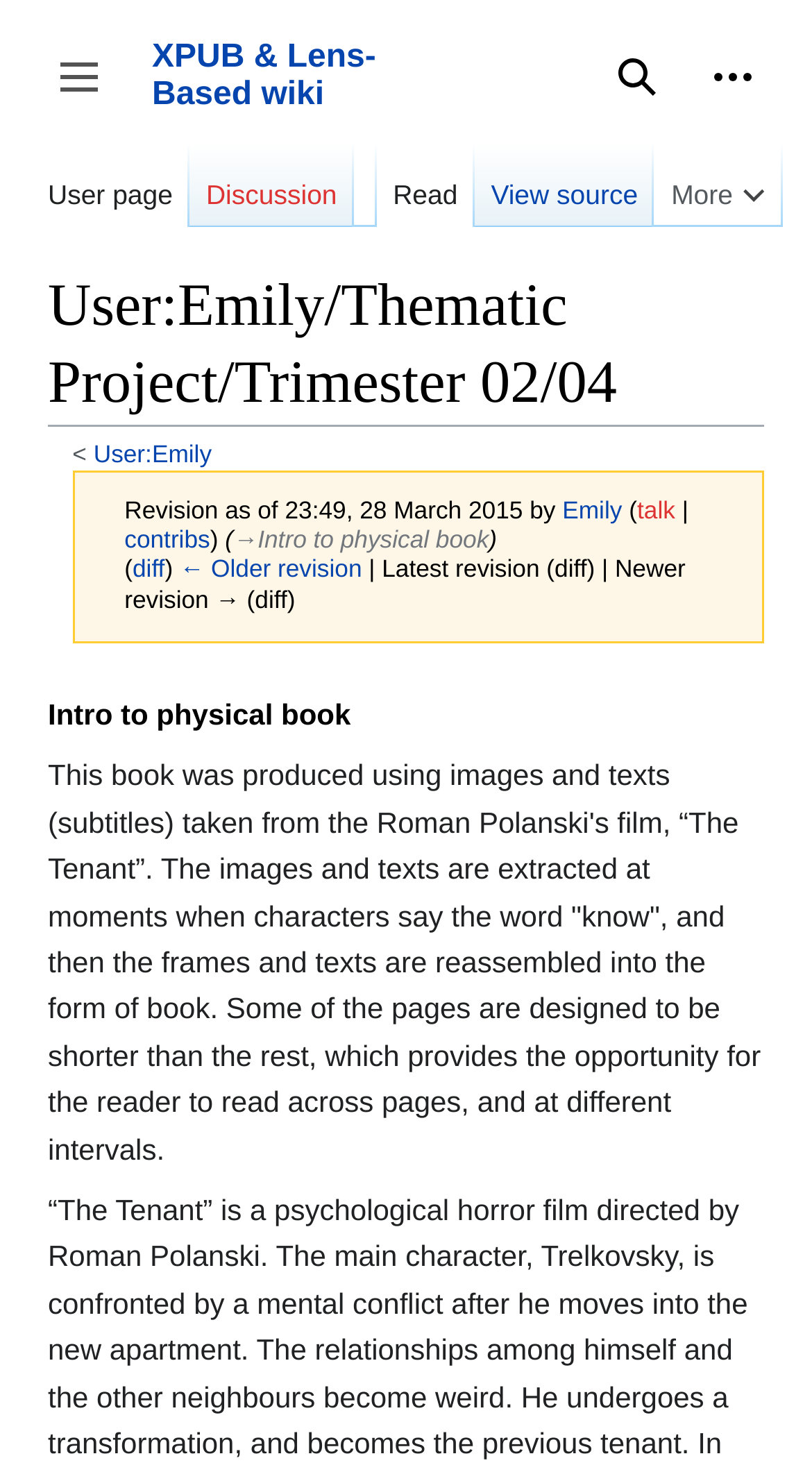Please use the details from the image to answer the following question comprehensively:
What is the name of the user who created this wiki?

I found the answer by looking at the top-left corner of the webpage, where it says 'User:Emily/Thematic Project/Trimester 02/04 - XPUB & Lens-Based wiki'. The 'User:Emily' part indicates that the user who created this wiki is Emily.